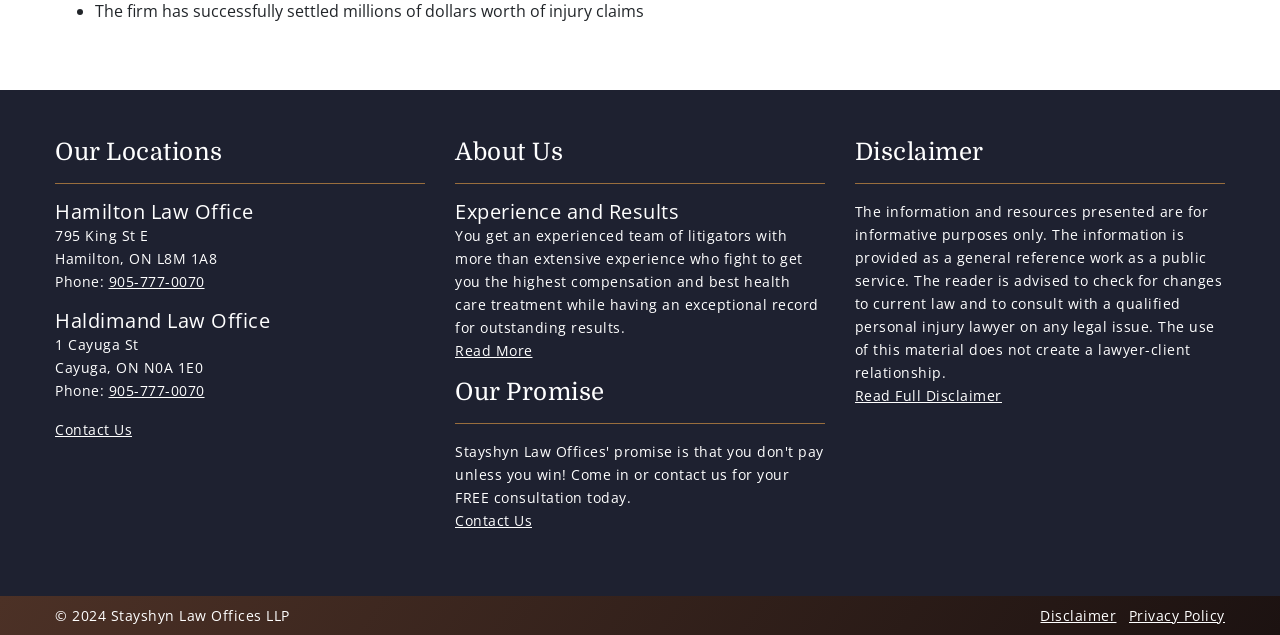Identify the bounding box coordinates of the region that needs to be clicked to carry out this instruction: "View Hamilton Law Office details". Provide these coordinates as four float numbers ranging from 0 to 1, i.e., [left, top, right, bottom].

[0.043, 0.315, 0.332, 0.353]